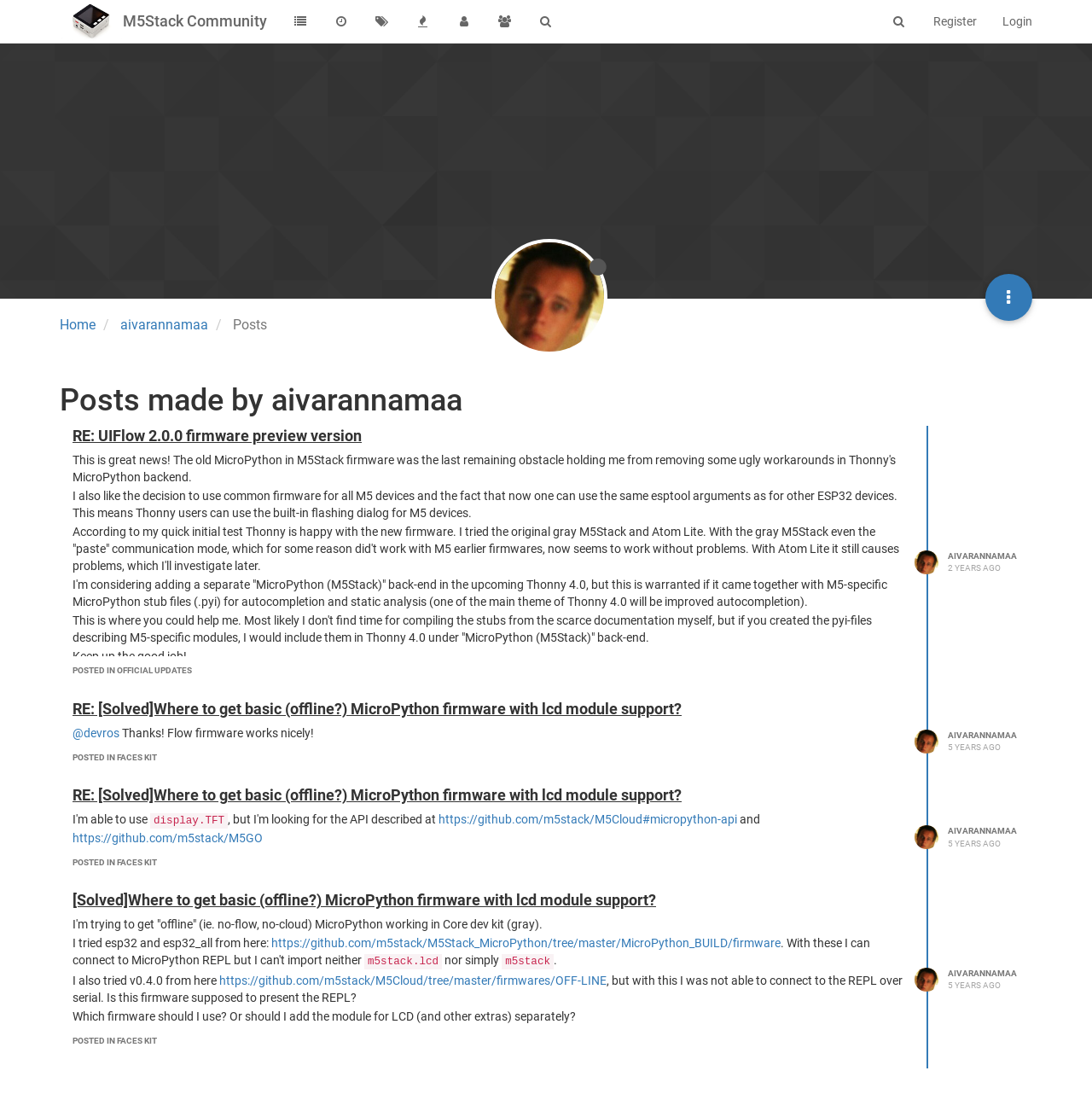Determine the bounding box coordinates of the clickable area required to perform the following instruction: "View the post 'RE: UIFlow 2.0.0 firmware preview version'". The coordinates should be represented as four float numbers between 0 and 1: [left, top, right, bottom].

[0.066, 0.391, 0.331, 0.407]